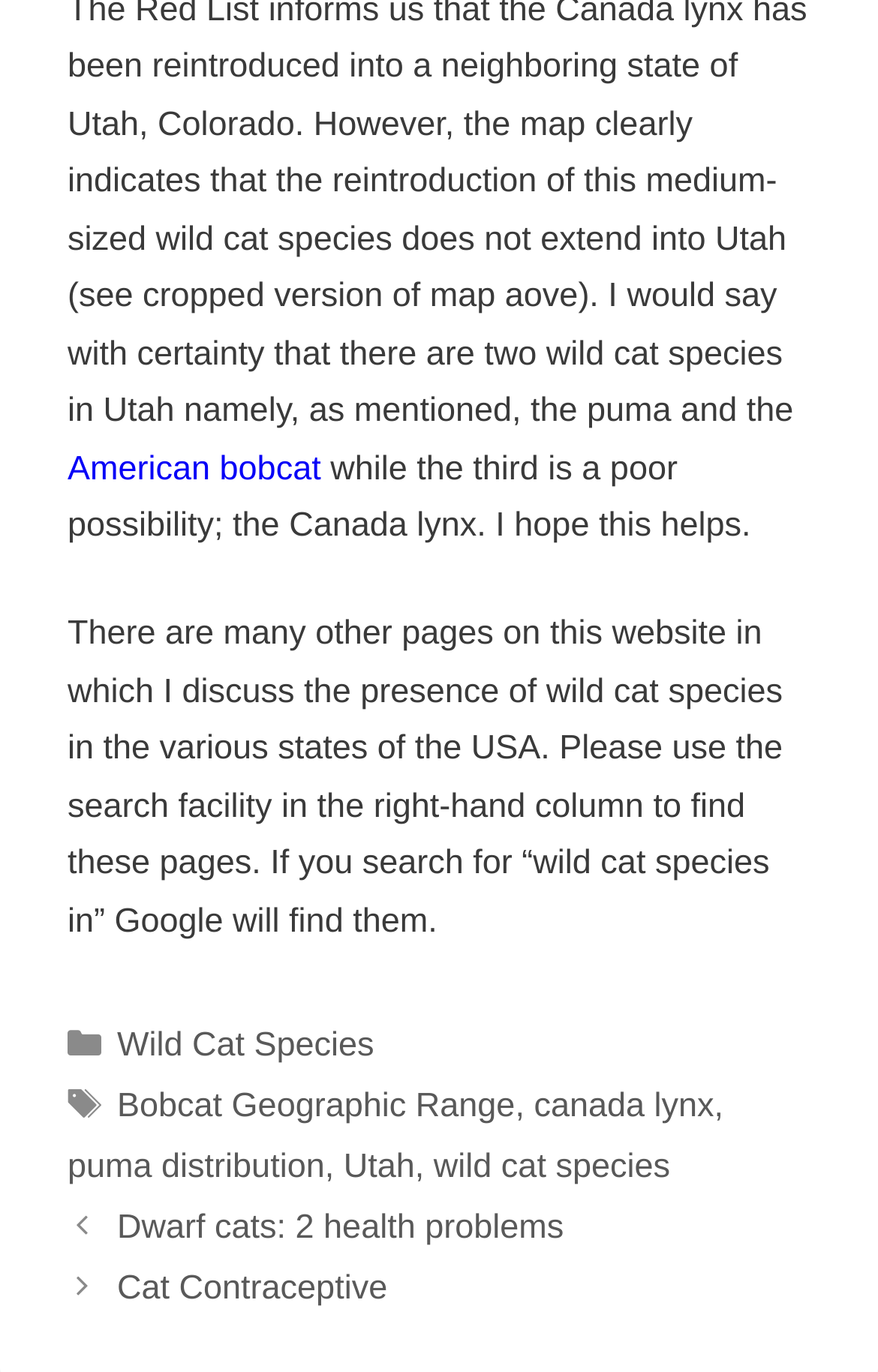Determine the bounding box coordinates of the clickable area required to perform the following instruction: "Search for wild cat species in the search facility". The coordinates should be represented as four float numbers between 0 and 1: [left, top, right, bottom].

[0.077, 0.448, 0.892, 0.685]